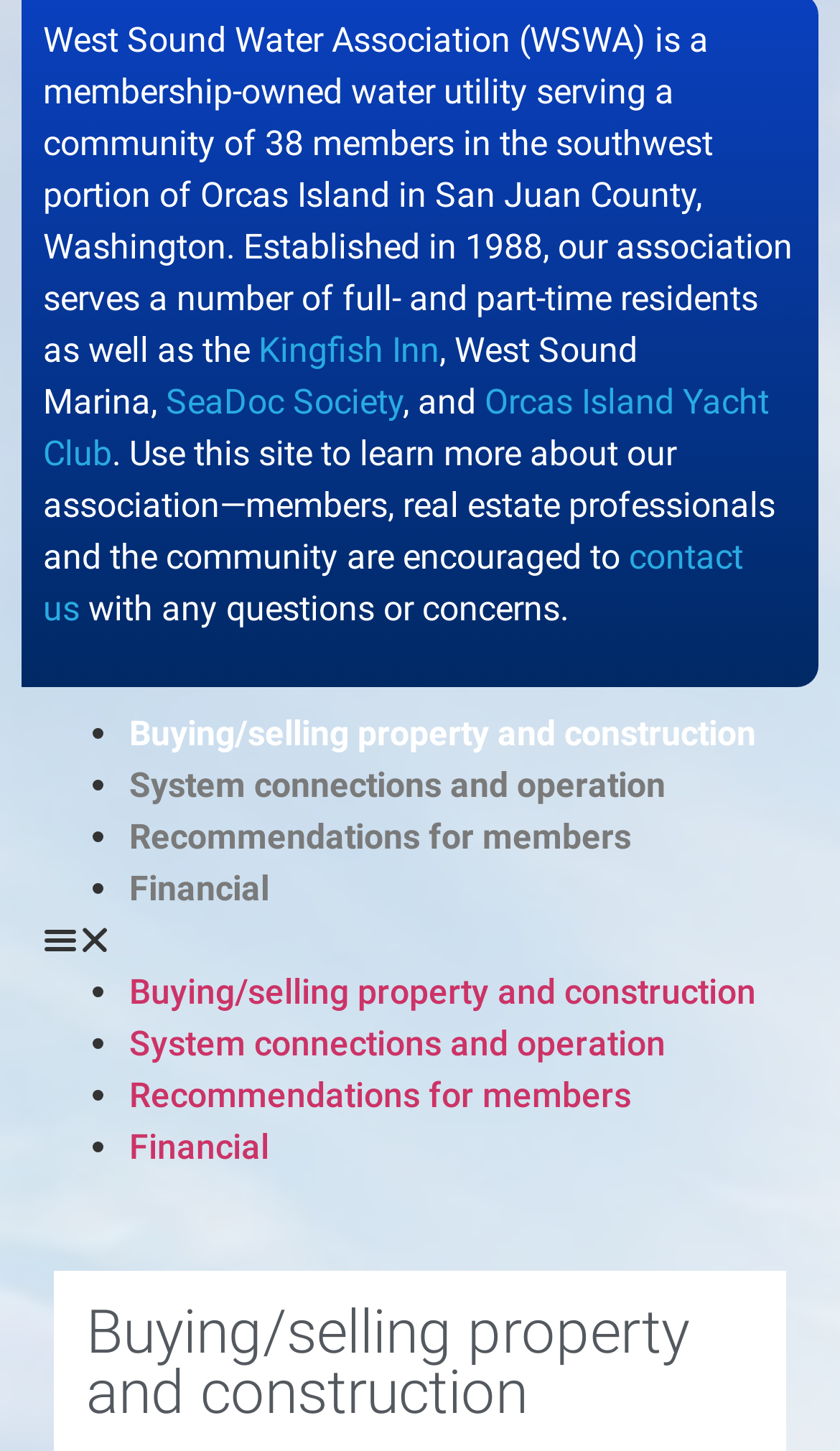Determine the bounding box coordinates of the UI element that matches the following description: "Buying/selling property and construction". The coordinates should be four float numbers between 0 and 1 in the format [left, top, right, bottom].

[0.154, 0.67, 0.9, 0.698]